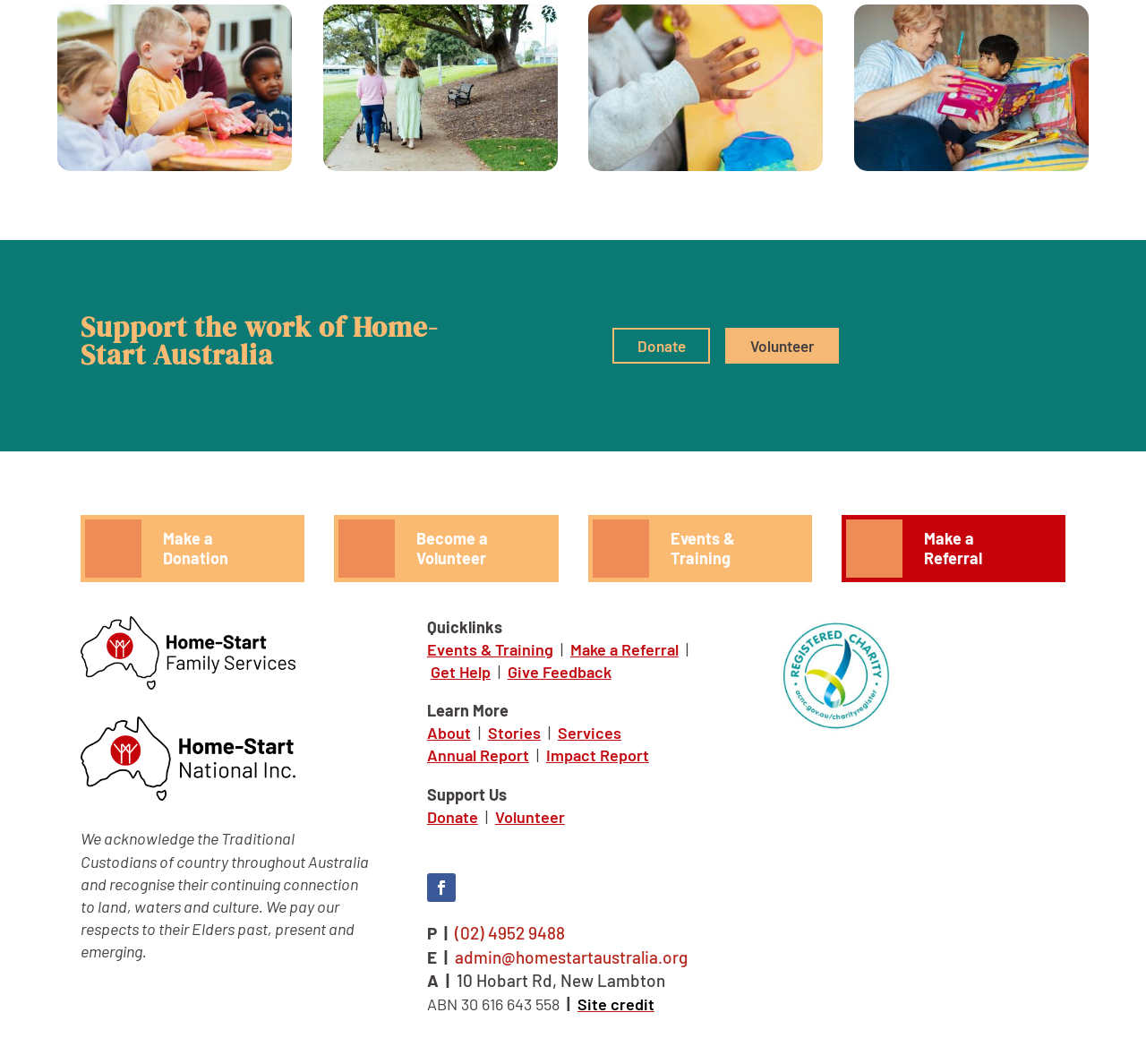Using details from the image, please answer the following question comprehensively:
What are the ways to support the organization?

I found the links 'Donate' and 'Volunteer' on the webpage, which suggest that these are the ways to support the organization.